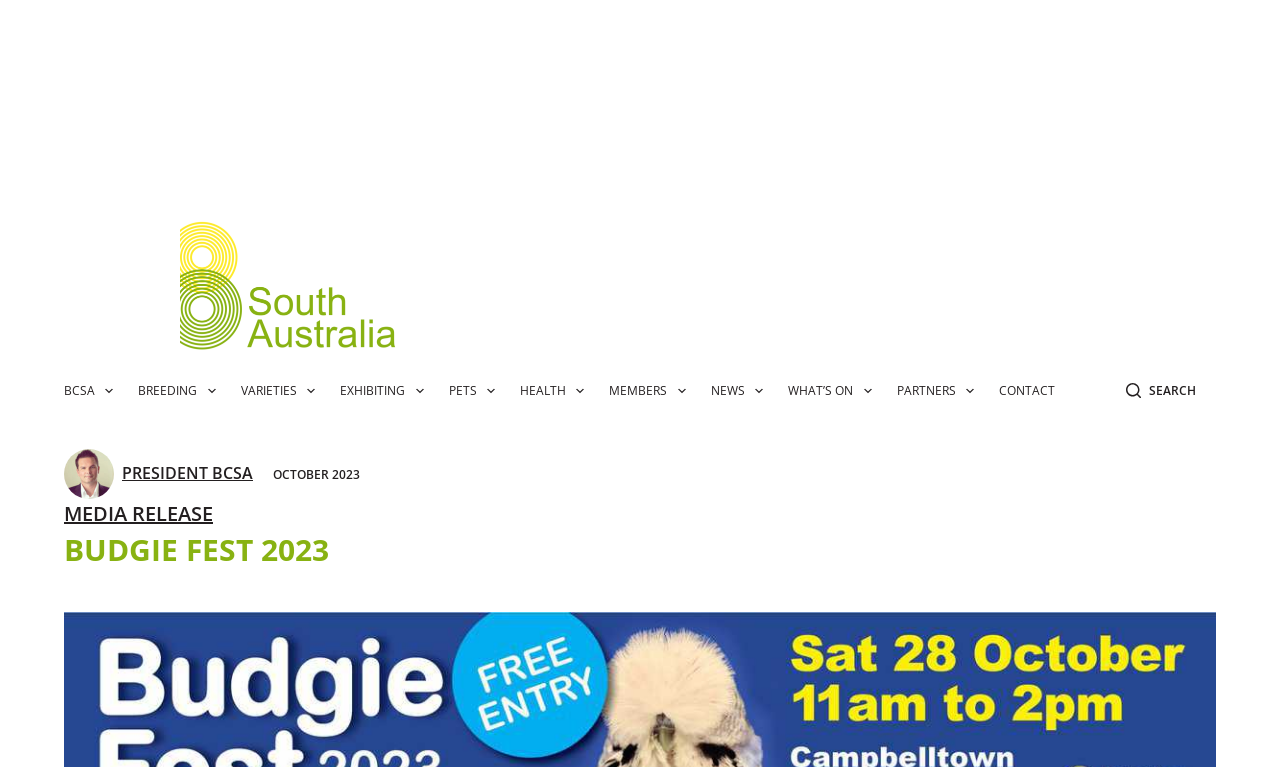How many menu items are in the header menu?
Please analyze the image and answer the question with as much detail as possible.

The header menu is a navigation element with a bounding box coordinate of [0.05, 0.483, 0.834, 0.536]. It contains 12 menu items, each with a description and an image. The menu items are 'BCSA', 'BREEDING', 'VARIETIES', 'EXHIBITING', 'PETS', 'HEALTH', 'MEMBERS', 'NEWS', 'WHAT’S ON', 'PARTNERS', and 'CONTACT'.